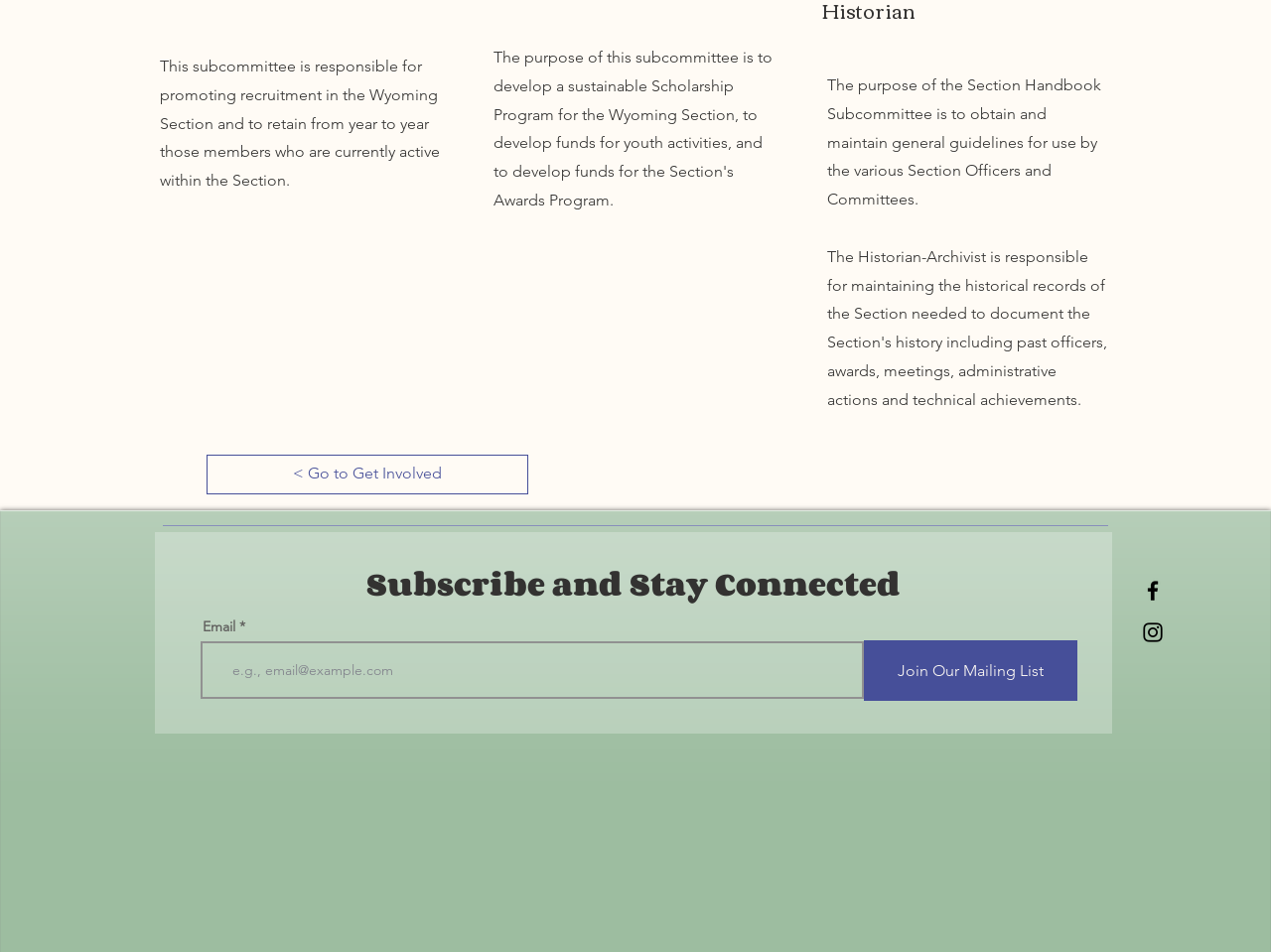Locate the bounding box of the UI element with the following description: "aria-label="Instagram"".

[0.897, 0.65, 0.917, 0.677]